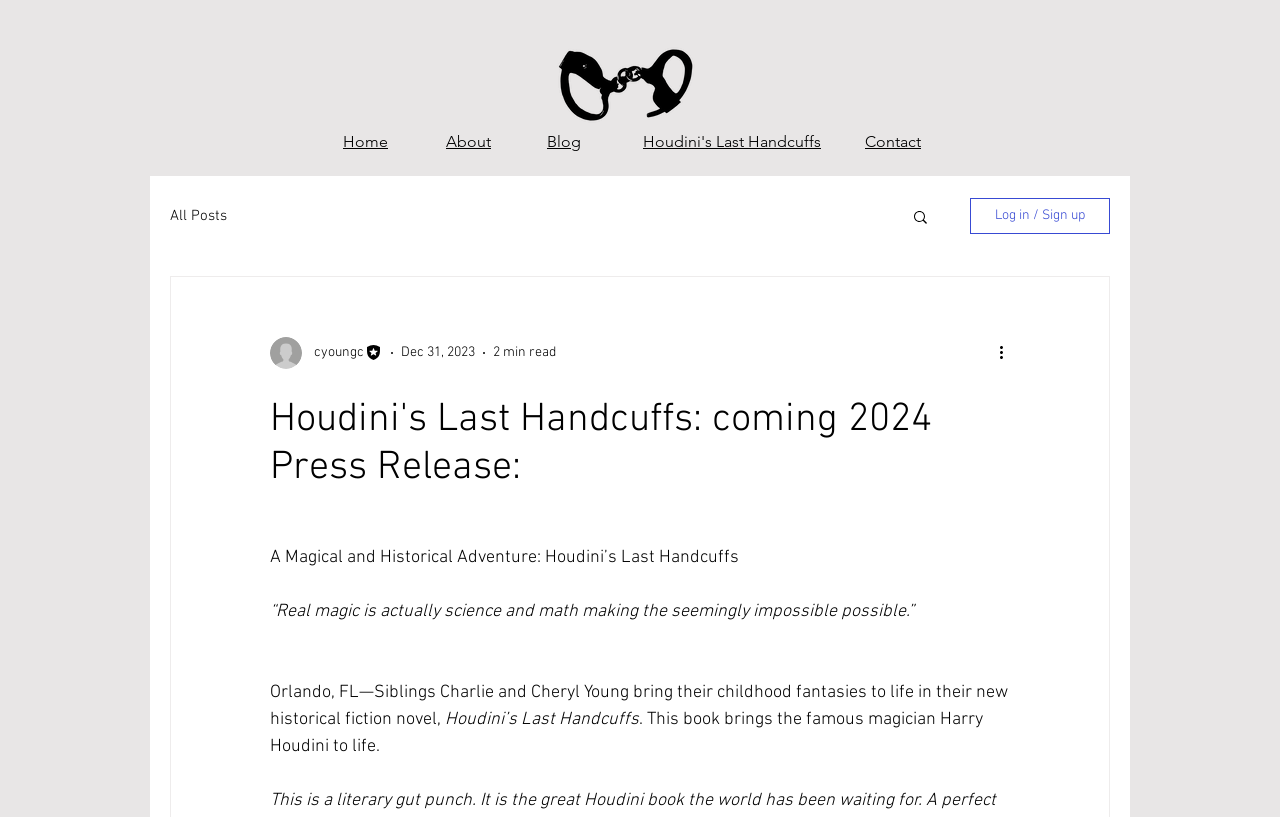Utilize the details in the image to give a detailed response to the question: What is the profession of the person in the image?

I found the answer by analyzing the image and its surrounding elements. The image is described as 'Writer's picture', and it is located near the text 'cyoungc' and 'Editor', which suggests that the person in the image is a writer.